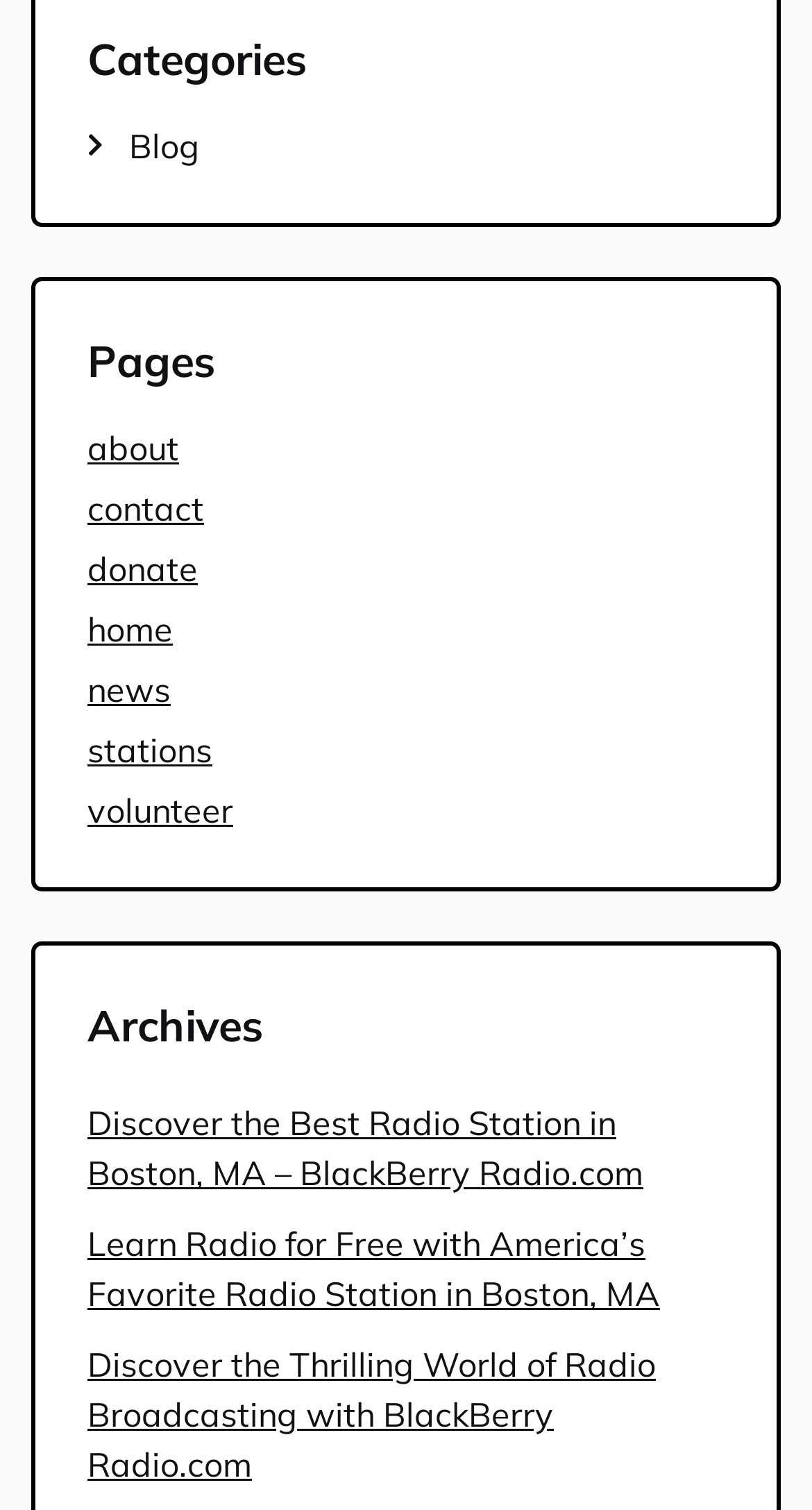Specify the bounding box coordinates of the area to click in order to follow the given instruction: "Click on the 'Blog' link."

[0.159, 0.083, 0.246, 0.111]